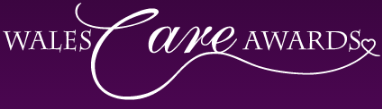What does the logo serve as?
By examining the image, provide a one-word or phrase answer.

symbol of recognition